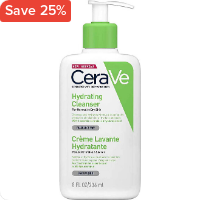Please respond to the question using a single word or phrase:
What is the purpose of the pump dispenser?

Easy application